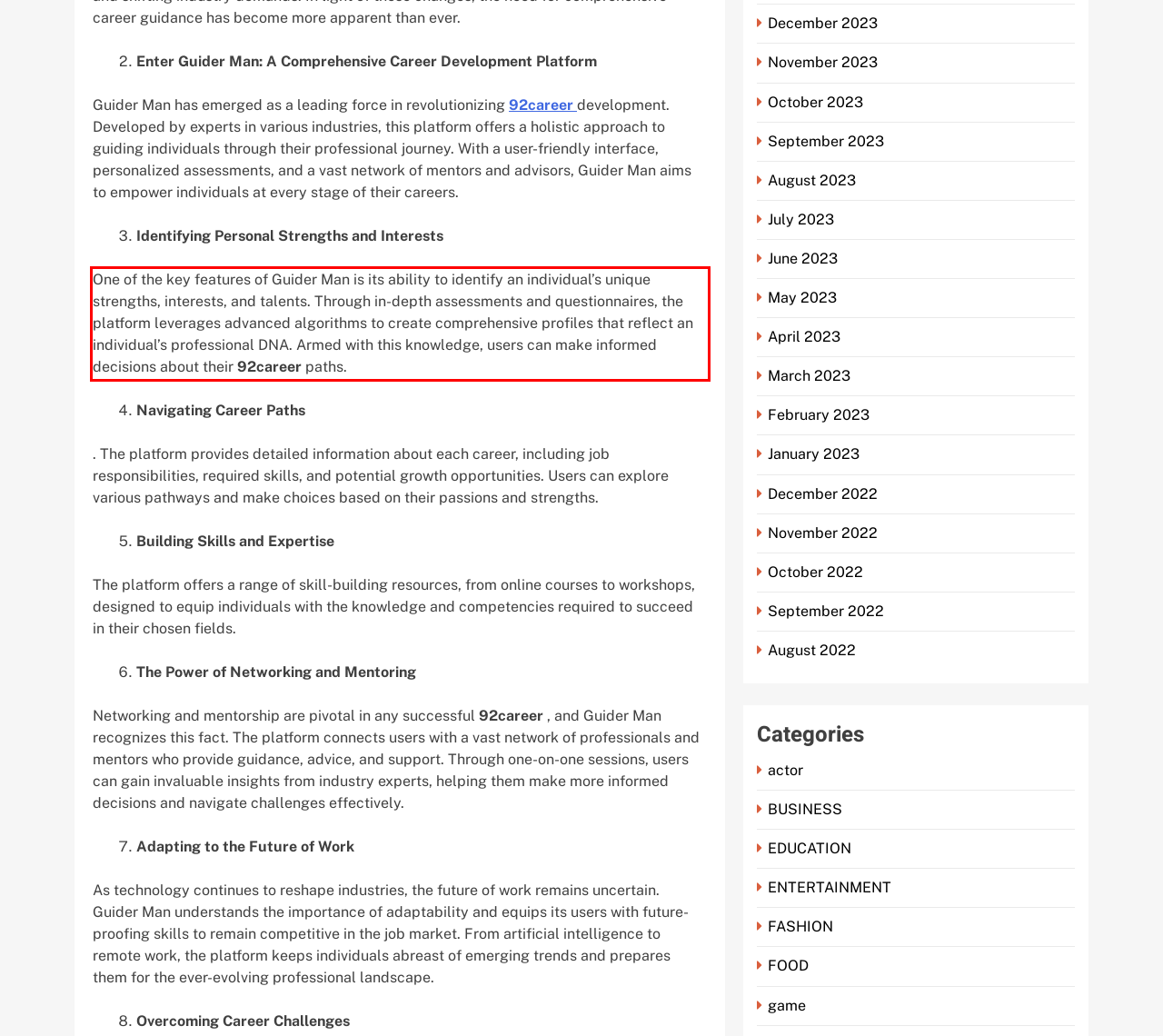With the given screenshot of a webpage, locate the red rectangle bounding box and extract the text content using OCR.

One of the key features of Guider Man is its ability to identify an individual’s unique strengths, interests, and talents. Through in-depth assessments and questionnaires, the platform leverages advanced algorithms to create comprehensive profiles that reflect an individual’s professional DNA. Armed with this knowledge, users can make informed decisions about their 92career paths.